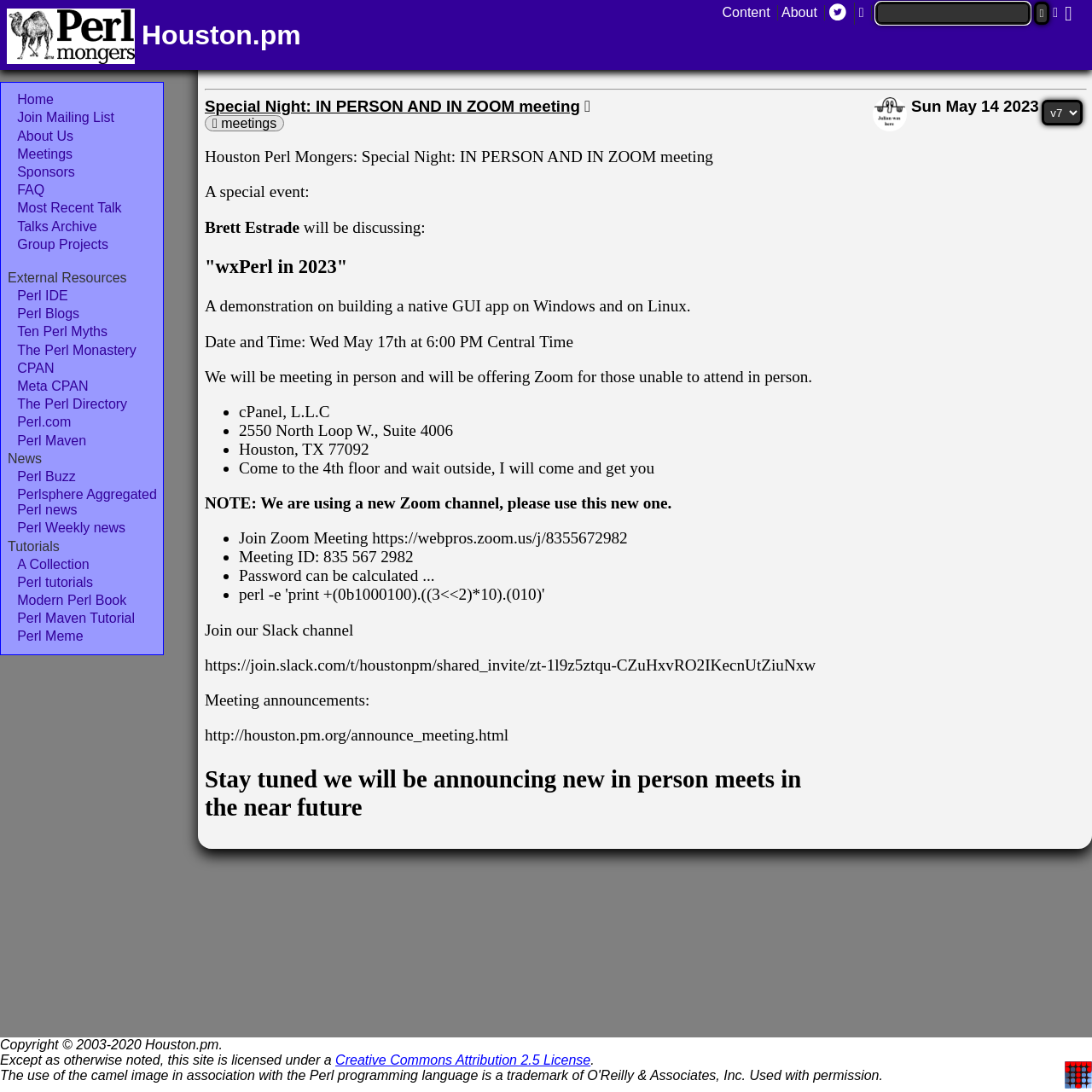Locate the bounding box of the UI element with the following description: "About Us".

[0.003, 0.118, 0.147, 0.132]